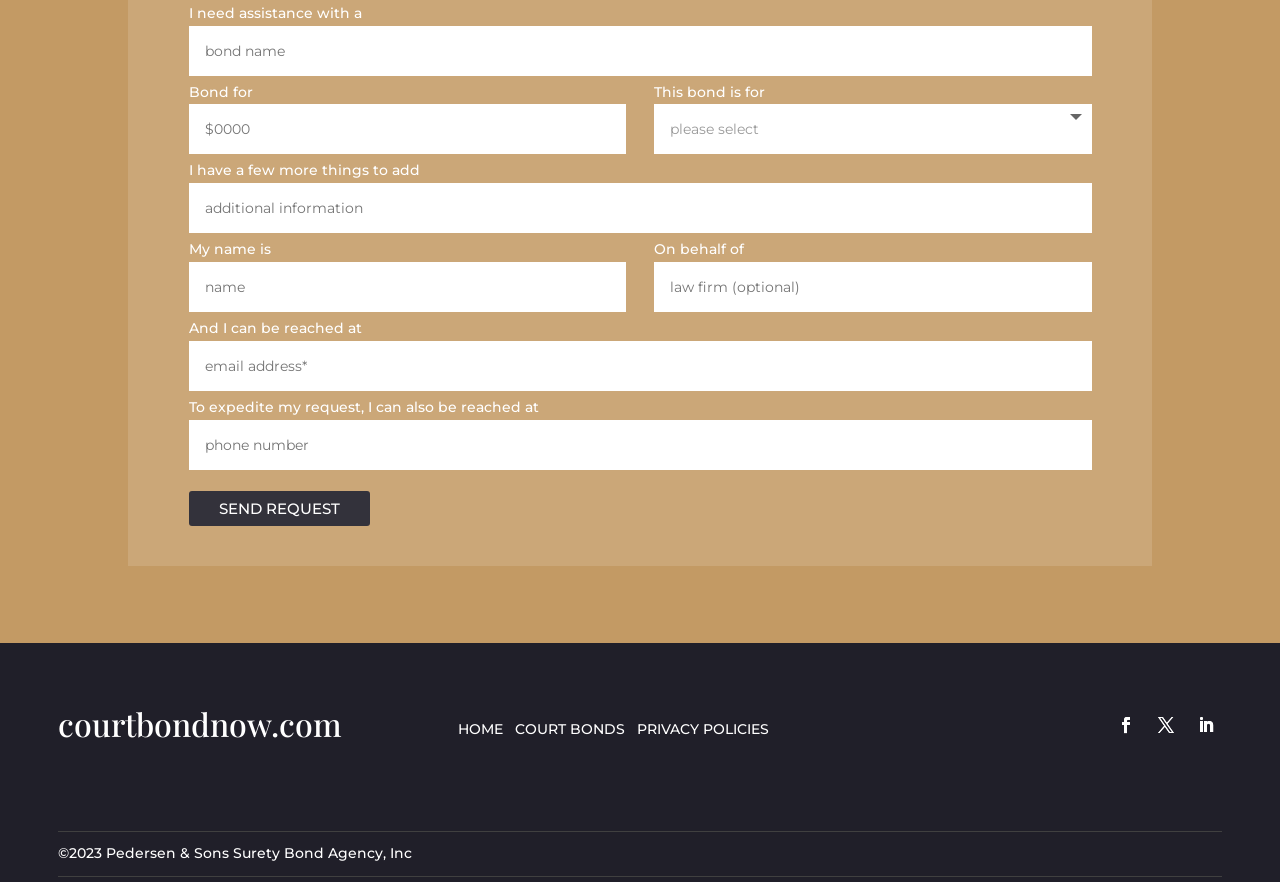Please identify the bounding box coordinates for the region that you need to click to follow this instruction: "enter court bond information".

[0.148, 0.029, 0.853, 0.086]